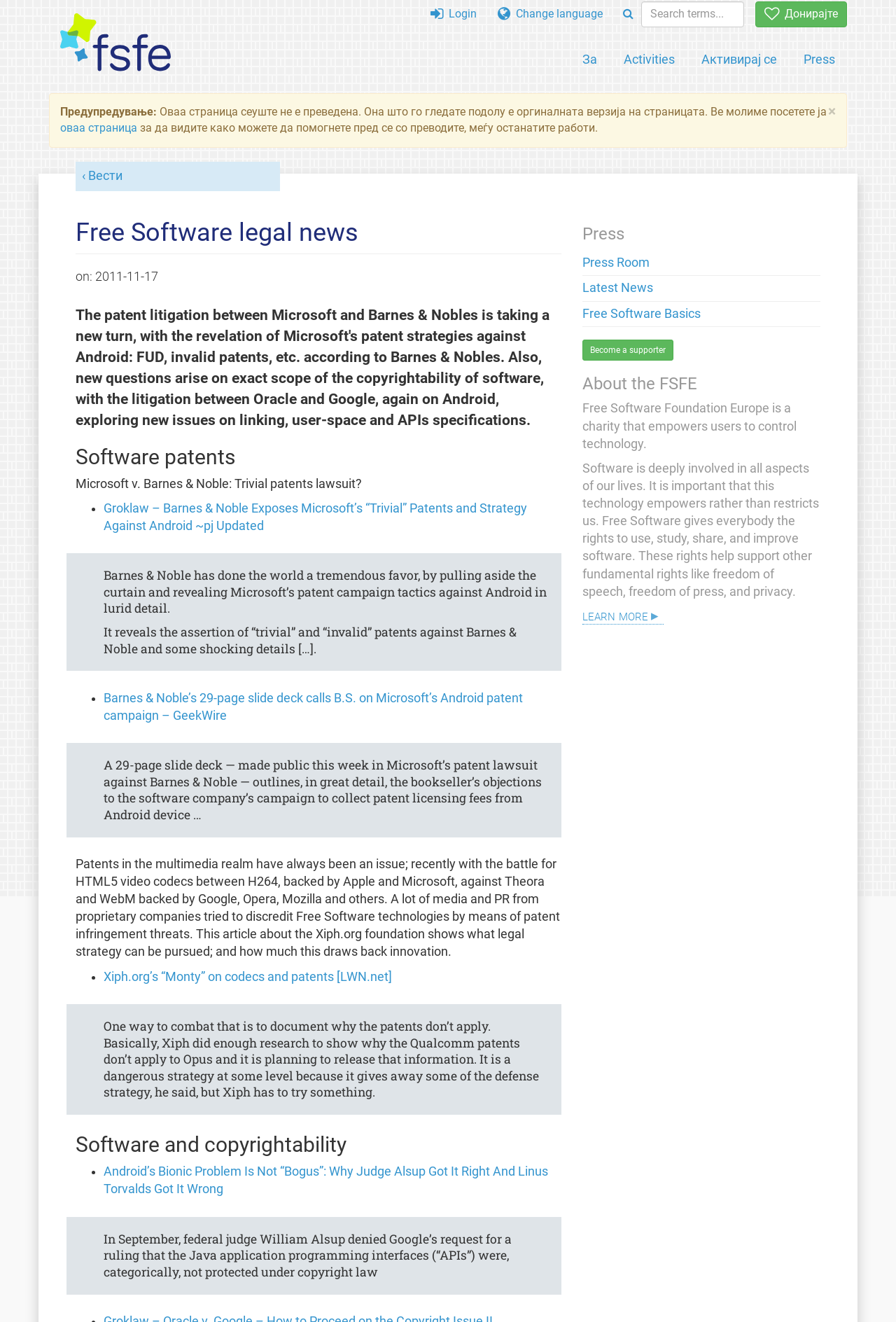Identify the bounding box coordinates of the region that needs to be clicked to carry out this instruction: "Search for something". Provide these coordinates as four float numbers ranging from 0 to 1, i.e., [left, top, right, bottom].

[0.716, 0.001, 0.83, 0.021]